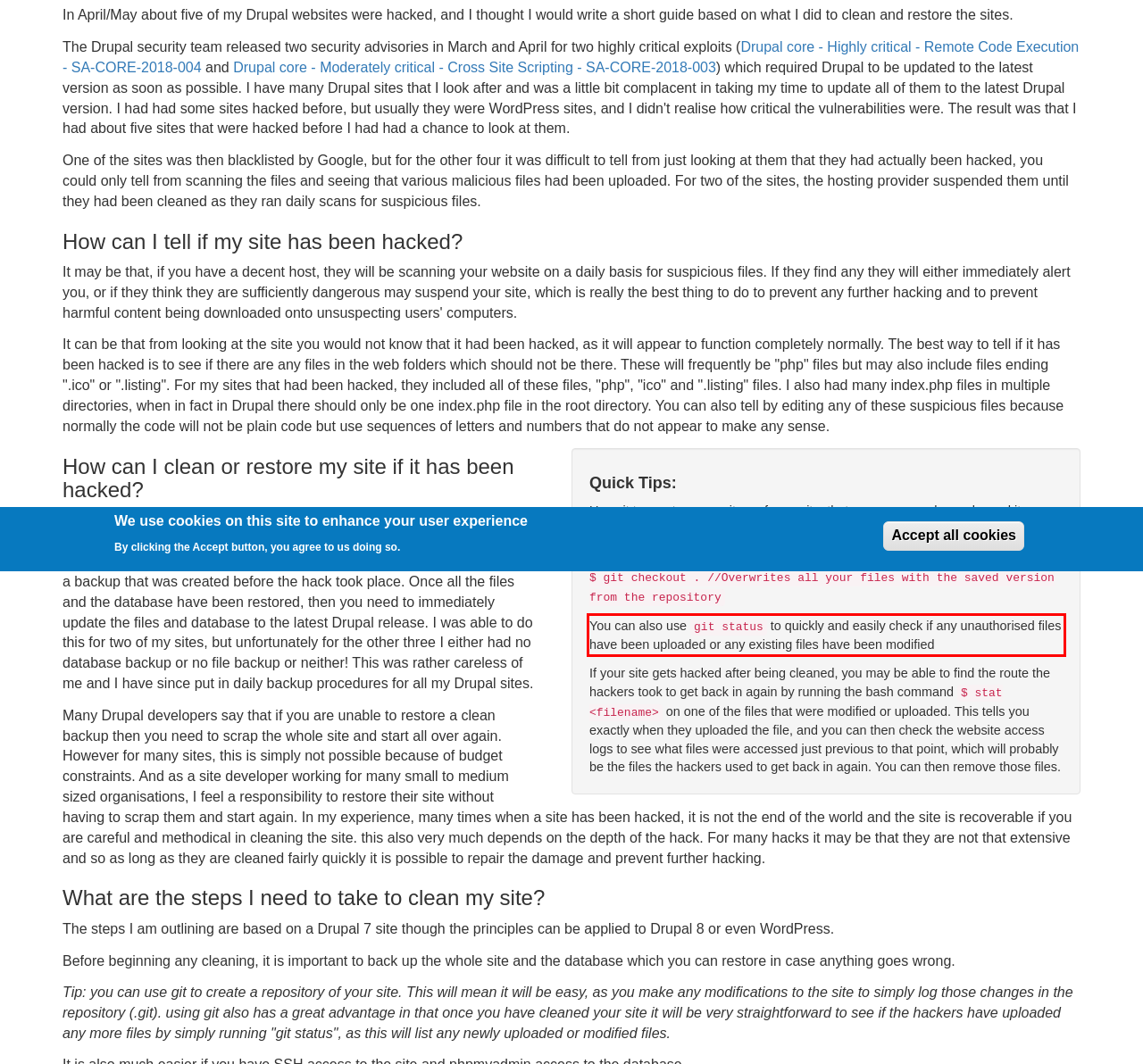Please analyze the screenshot of a webpage and extract the text content within the red bounding box using OCR.

You can also use git status to quickly and easily check if any unauthorised files have been uploaded or any existing files have been modified